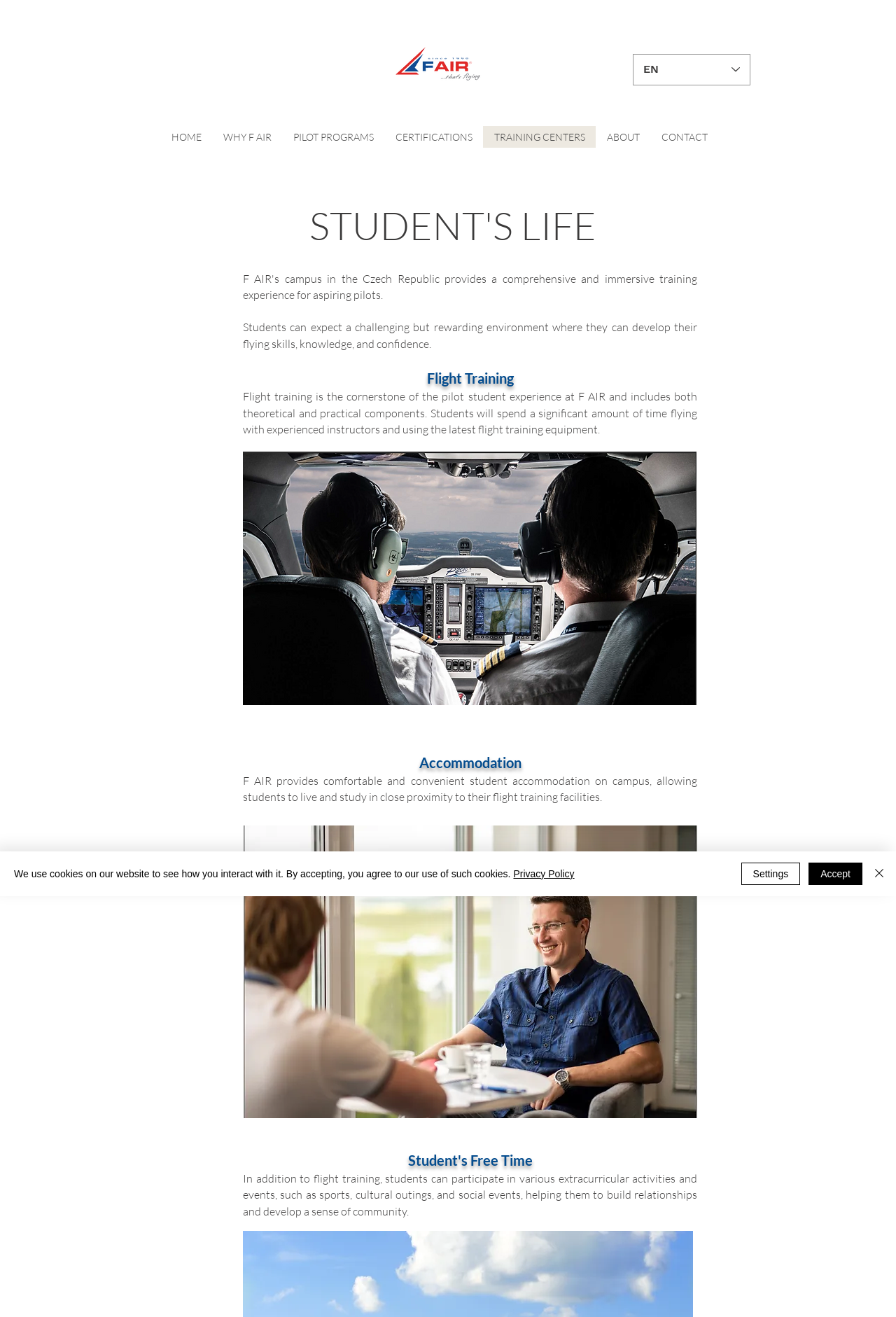Highlight the bounding box coordinates of the element that should be clicked to carry out the following instruction: "Click the HOME link". The coordinates must be given as four float numbers ranging from 0 to 1, i.e., [left, top, right, bottom].

[0.18, 0.096, 0.237, 0.112]